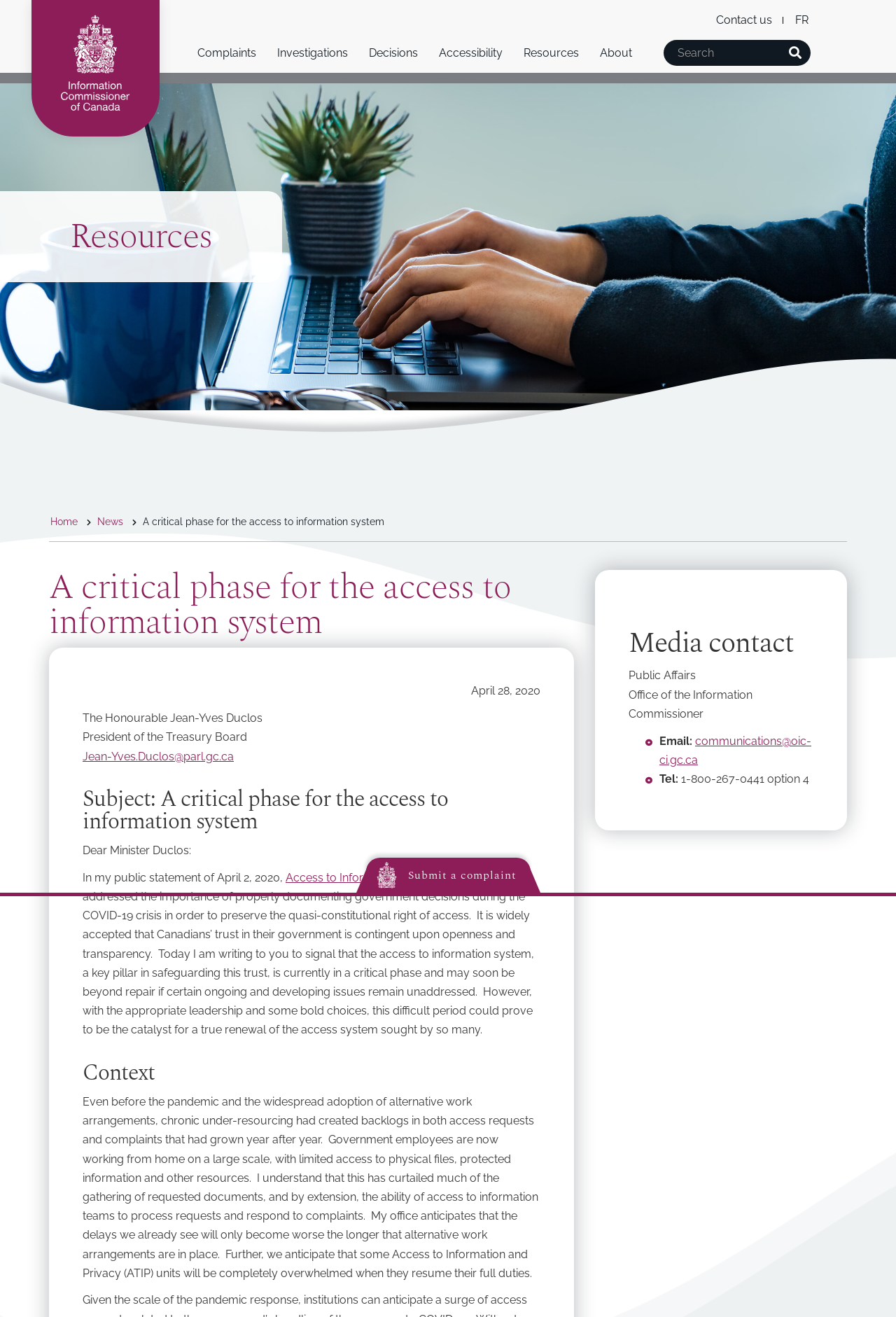Please answer the following question using a single word or phrase: 
What is the topic of the webpage based on the content?

Access to information system